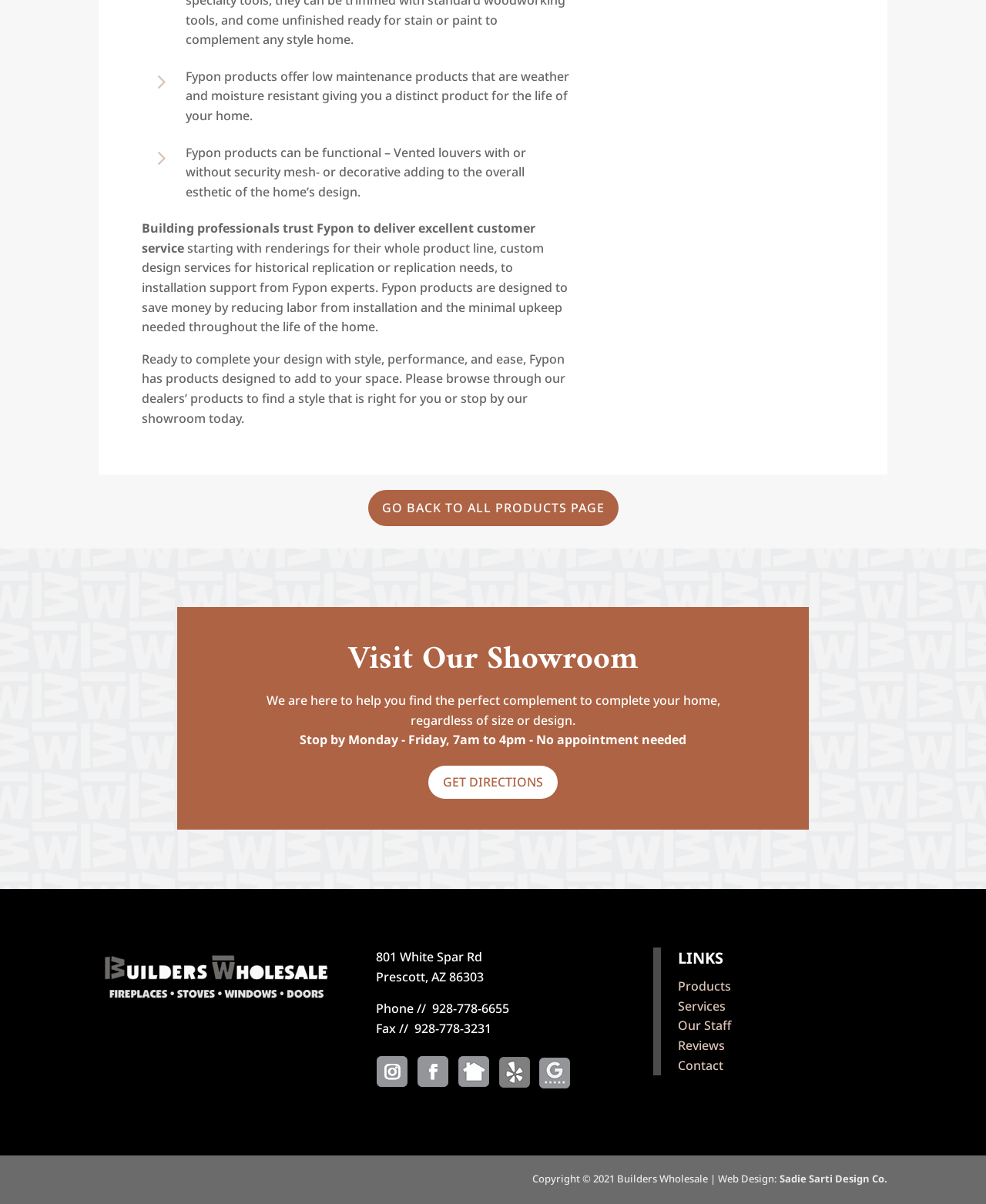Indicate the bounding box coordinates of the clickable region to achieve the following instruction: "Click on 'GO BACK TO ALL PRODUCTS PAGE'."

[0.373, 0.407, 0.627, 0.437]